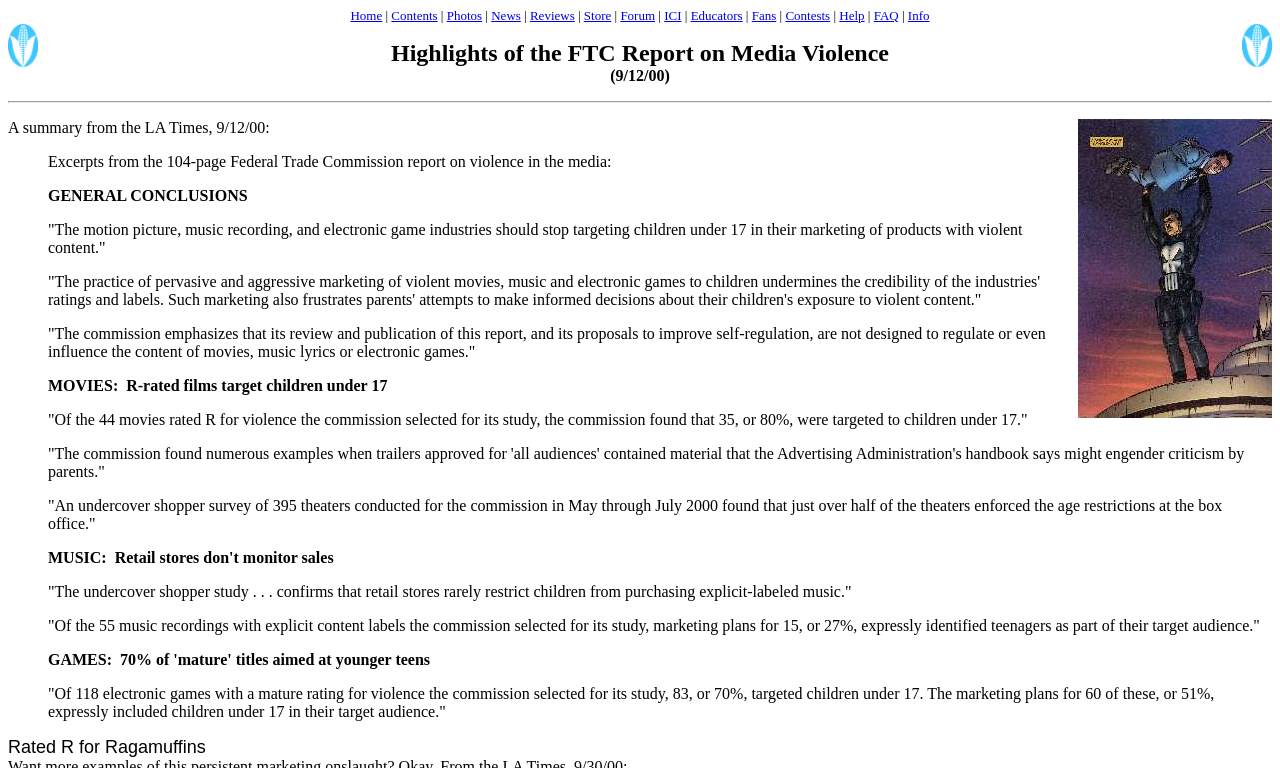Please identify the bounding box coordinates of the element's region that needs to be clicked to fulfill the following instruction: "Read the News section". The bounding box coordinates should consist of four float numbers between 0 and 1, i.e., [left, top, right, bottom].

[0.384, 0.01, 0.407, 0.03]